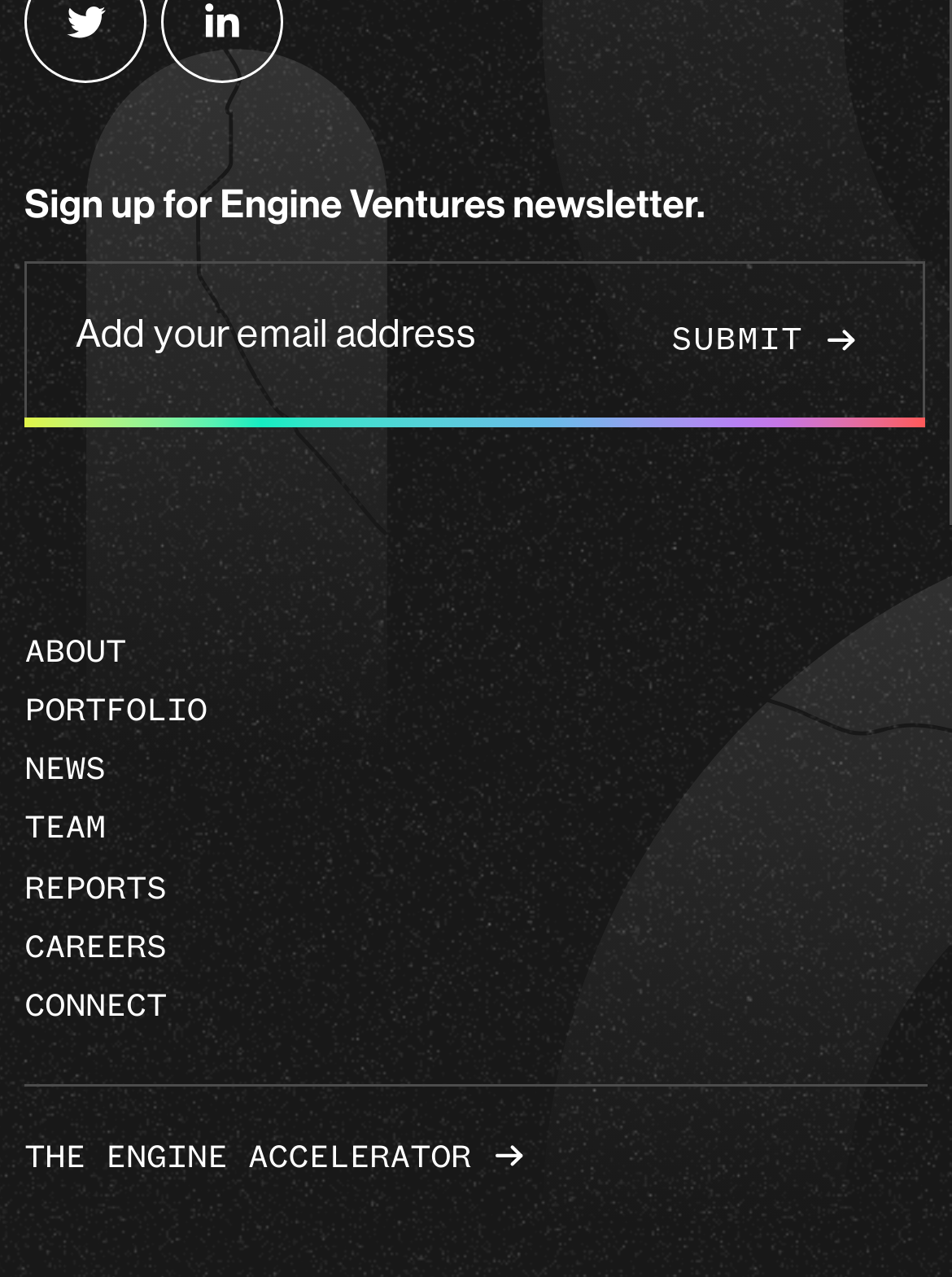Show the bounding box coordinates for the HTML element described as: "Terms Of Use".

None